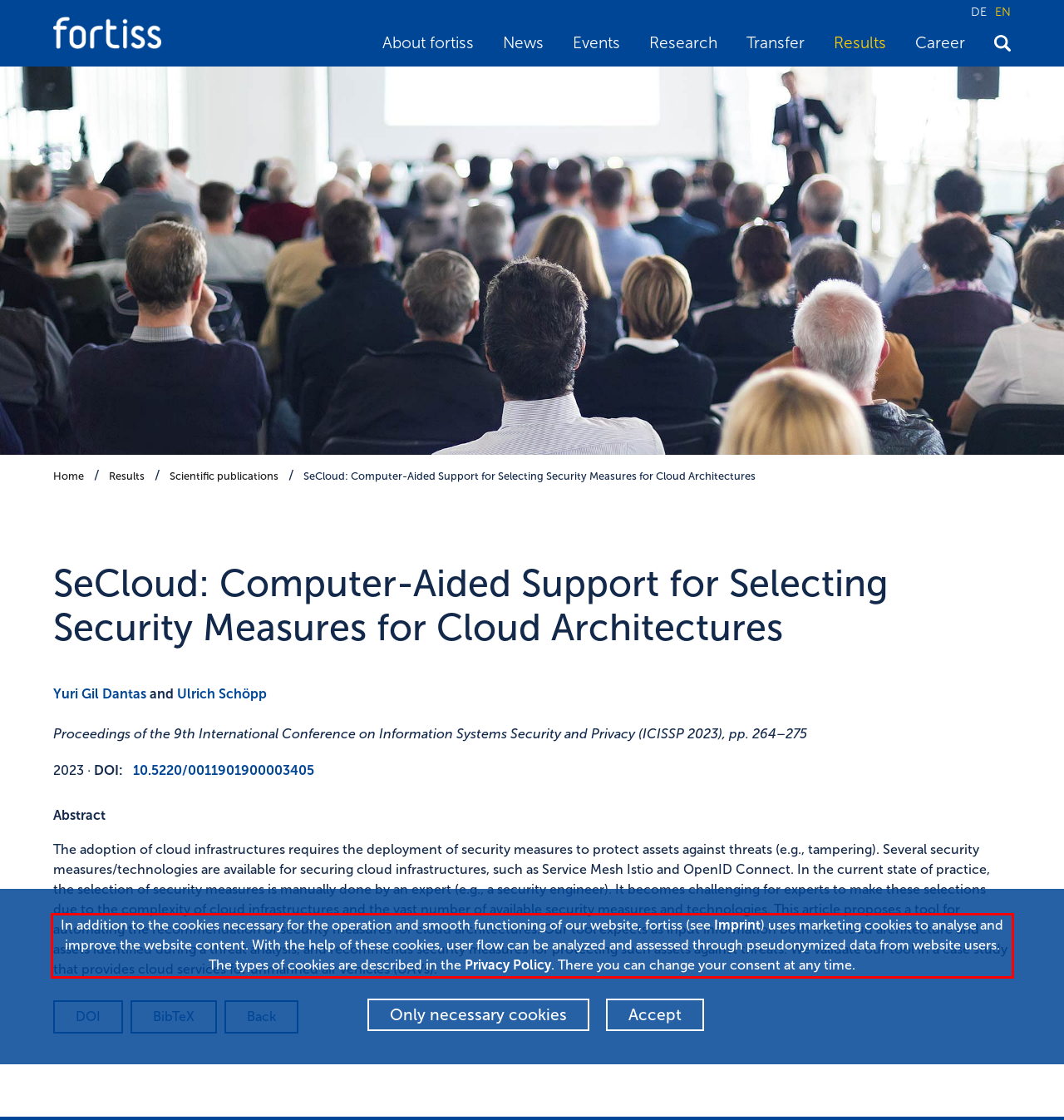Given the screenshot of the webpage, identify the red bounding box, and recognize the text content inside that red bounding box.

In addition to the cookies necessary for the operation and smooth functioning of our website, fortiss (see Imprint) uses marketing cookies to analyse and improve the website content. With the help of these cookies, user flow can be analyzed and assessed through pseudonymized data from website users. The types of cookies are described in the Privacy Policy. There you can change your consent at any time.